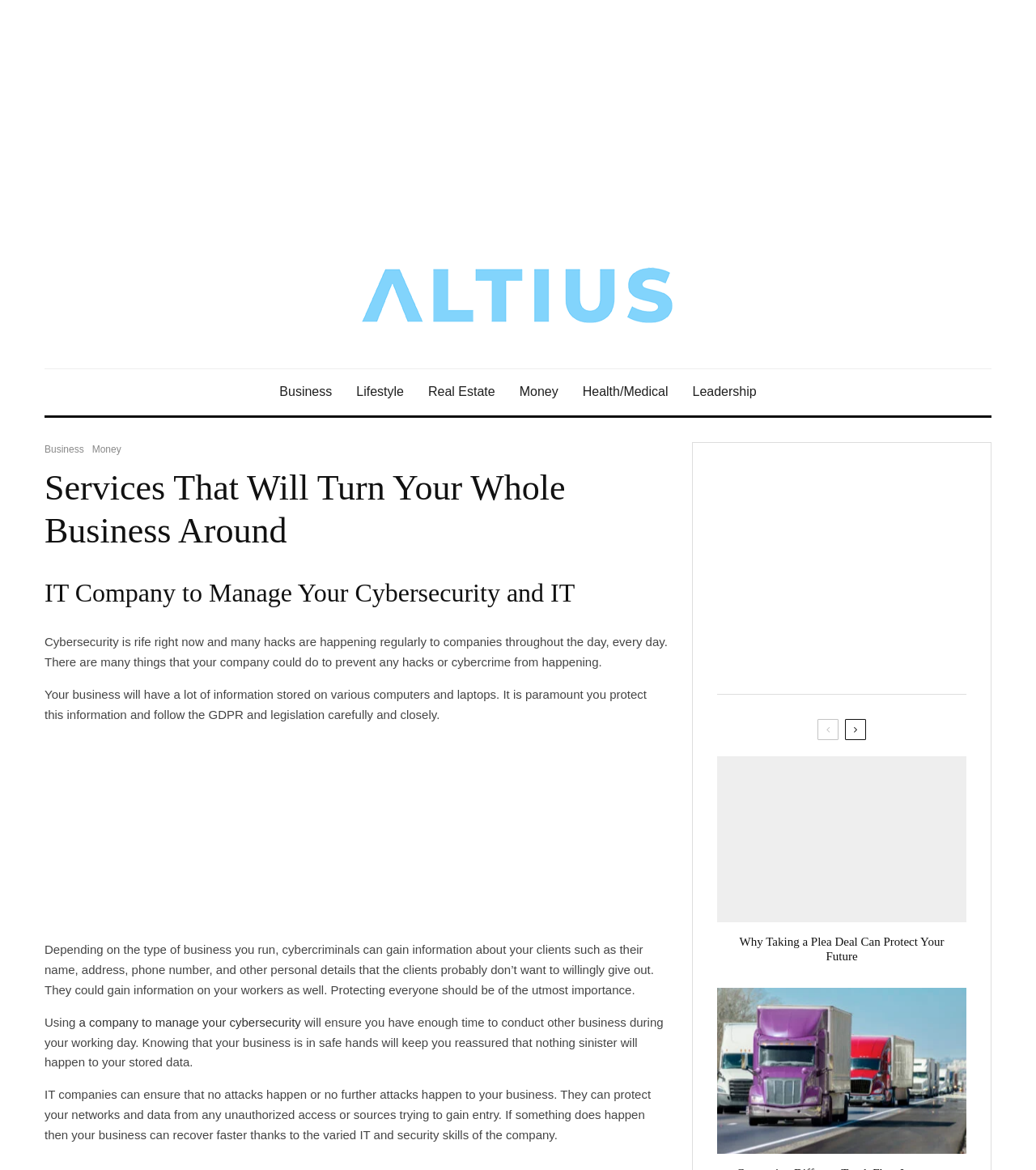Determine the main heading of the webpage and generate its text.

Services That Will Turn Your Whole Business Around